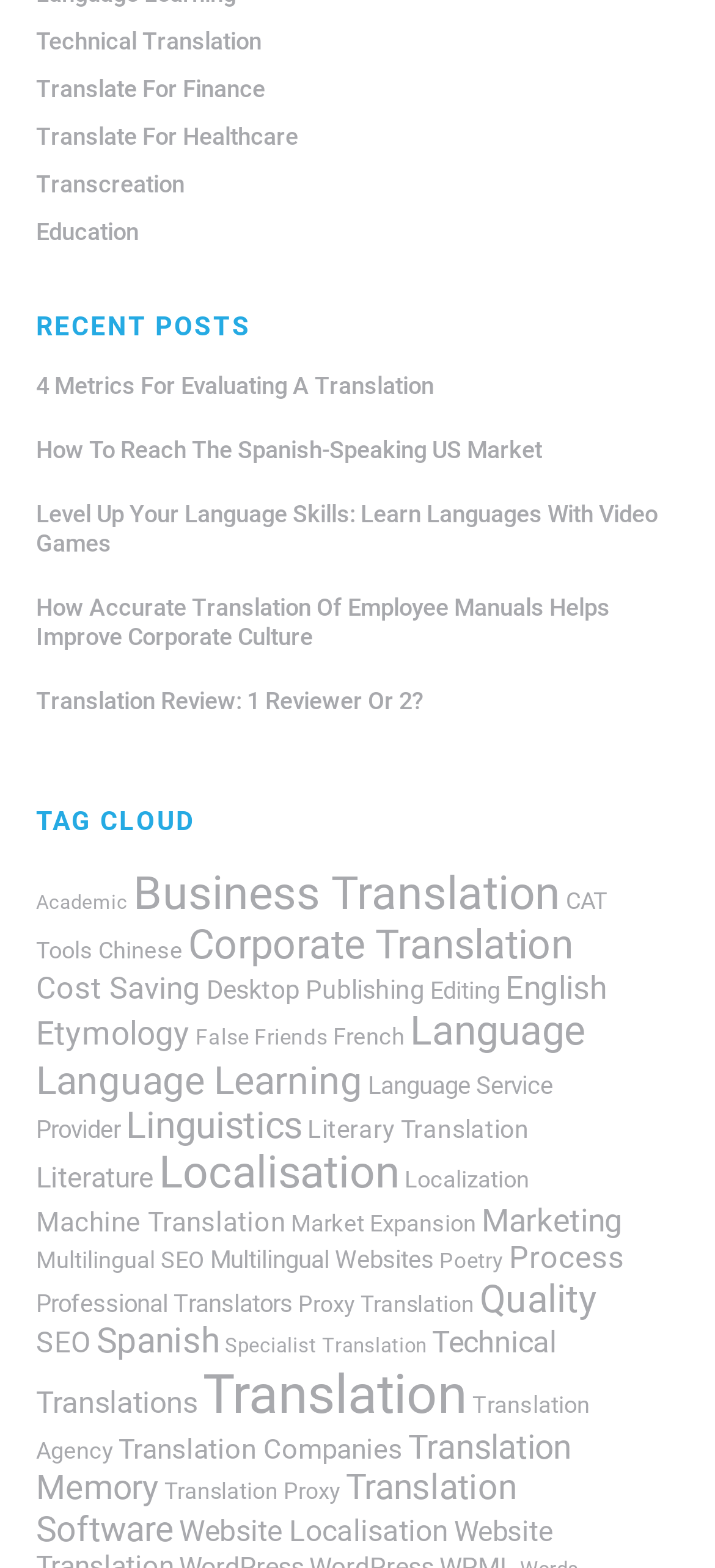Please identify the coordinates of the bounding box for the clickable region that will accomplish this instruction: "Explore the tag cloud item Academic".

[0.05, 0.568, 0.178, 0.583]